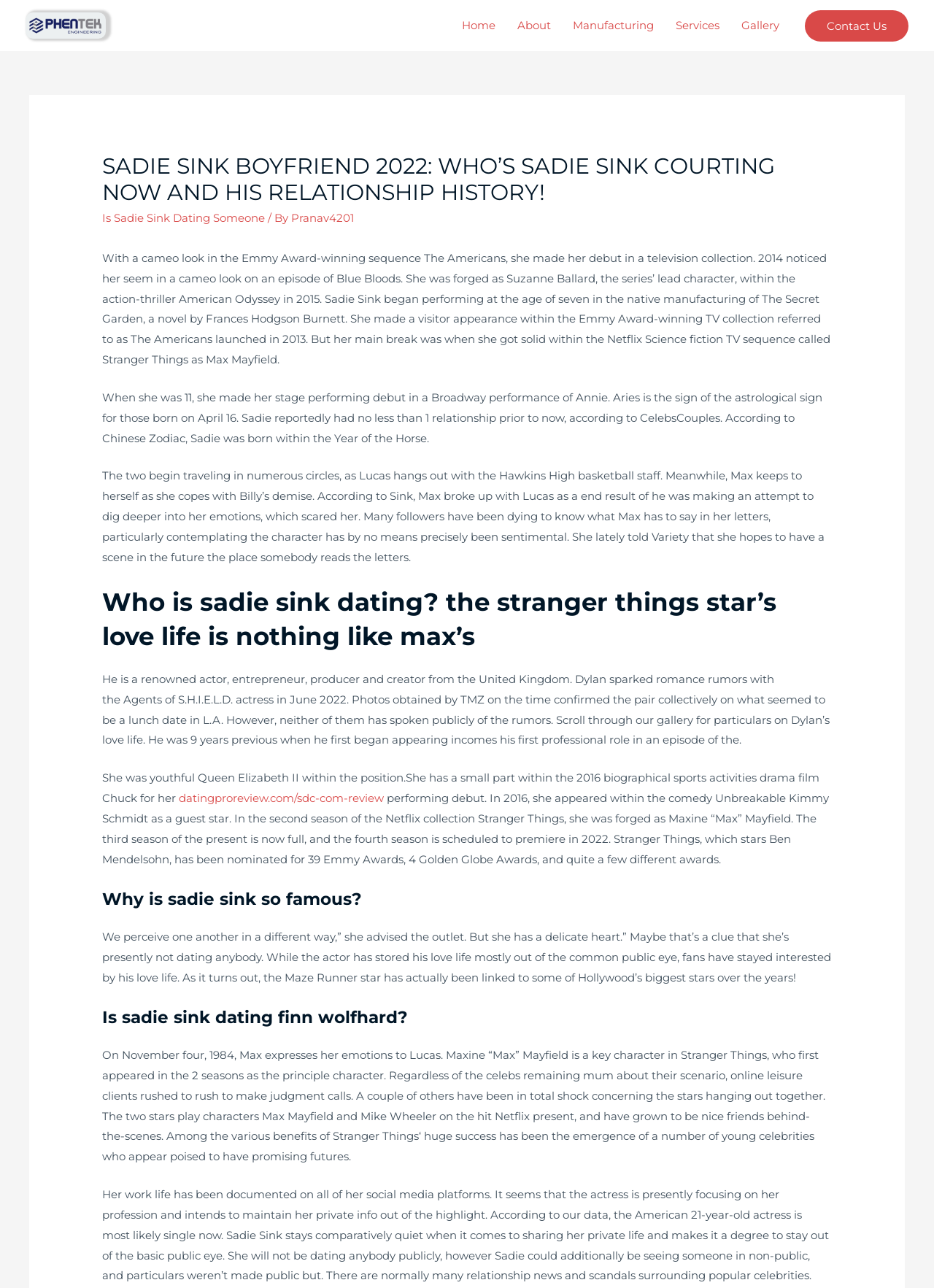What is the name of Sadie Sink's character in Stranger Things?
From the screenshot, provide a brief answer in one word or phrase.

Max Mayfield